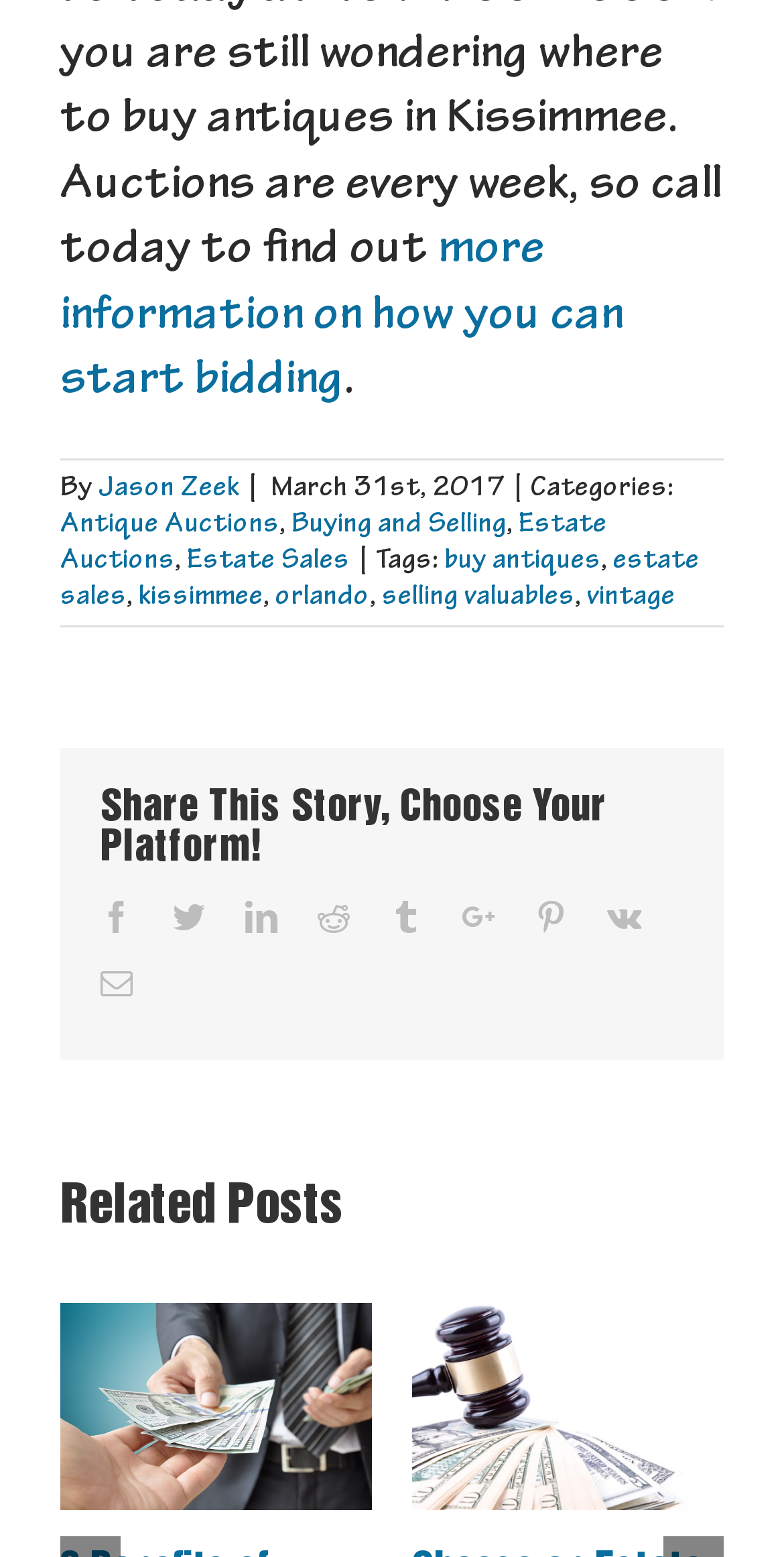Can you show the bounding box coordinates of the region to click on to complete the task described in the instruction: "Share this story on Facebook"?

[0.128, 0.579, 0.169, 0.6]